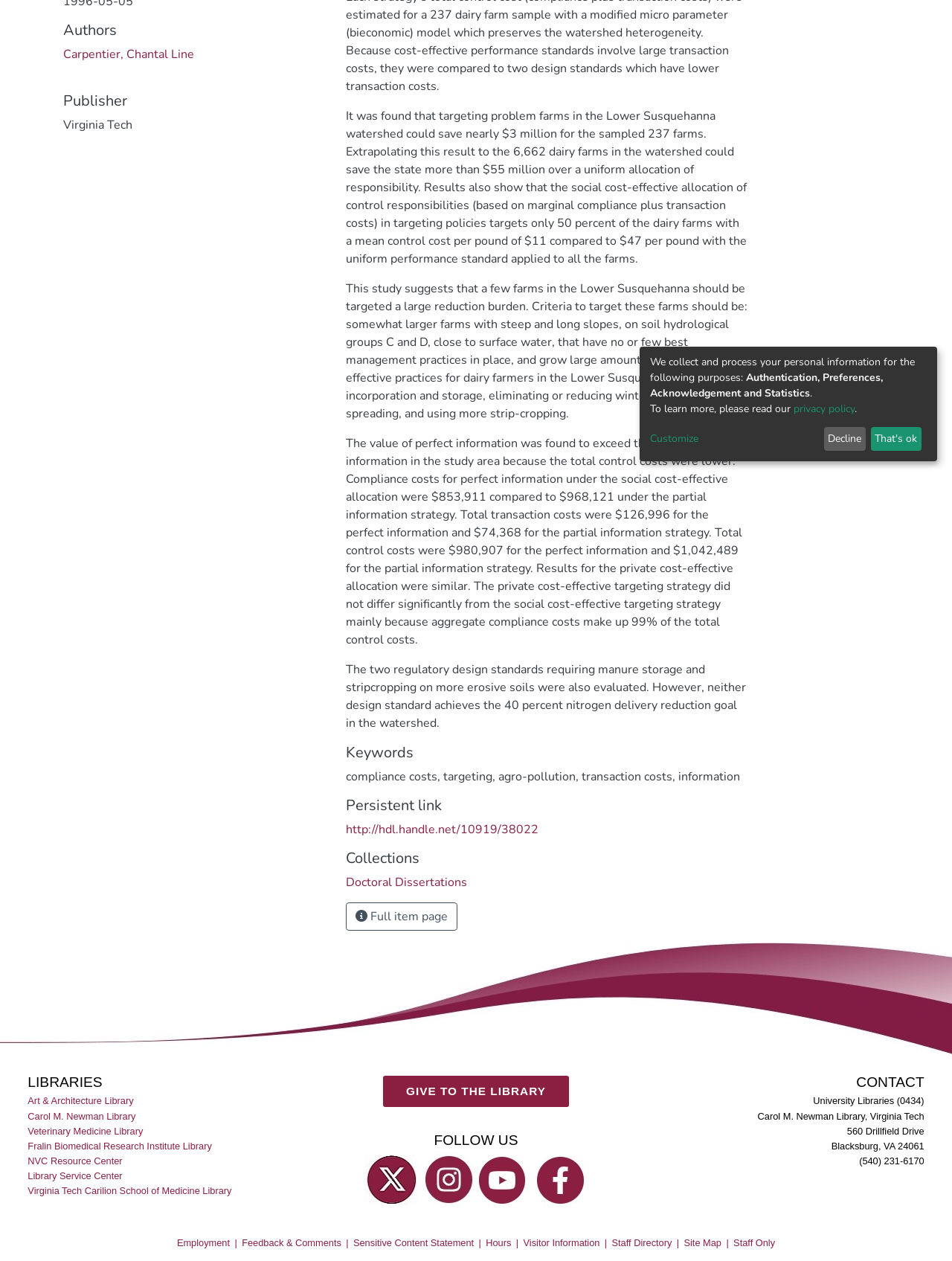Using the description: "Art & Architecture Library", identify the bounding box of the corresponding UI element in the screenshot.

[0.029, 0.867, 0.142, 0.879]